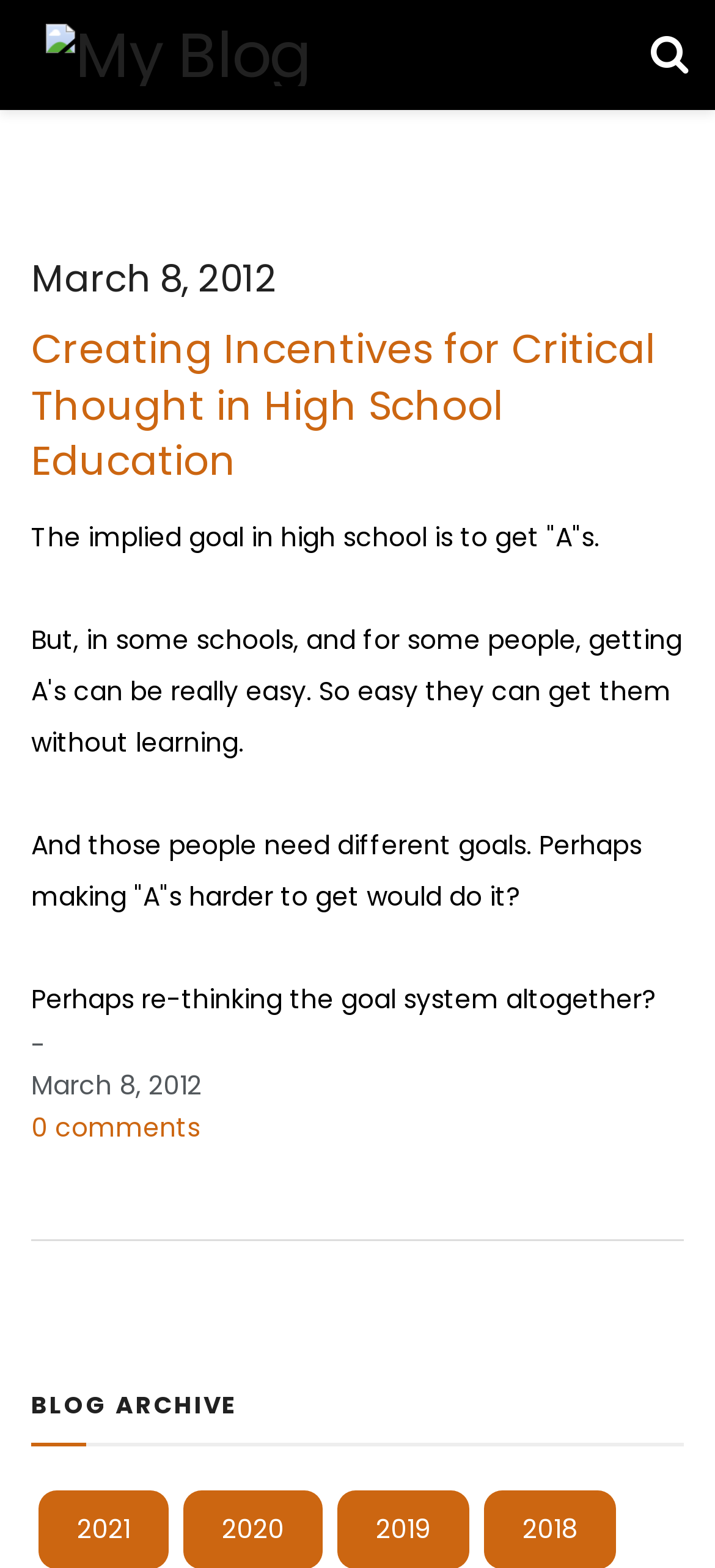Examine the image carefully and respond to the question with a detailed answer: 
What is the topic of the blog post?

I determined the topic of the blog post by reading the heading element with the text 'Creating Incentives for Critical Thought in High School Education', which suggests that the blog post is about creating incentives for critical thought in high school education.